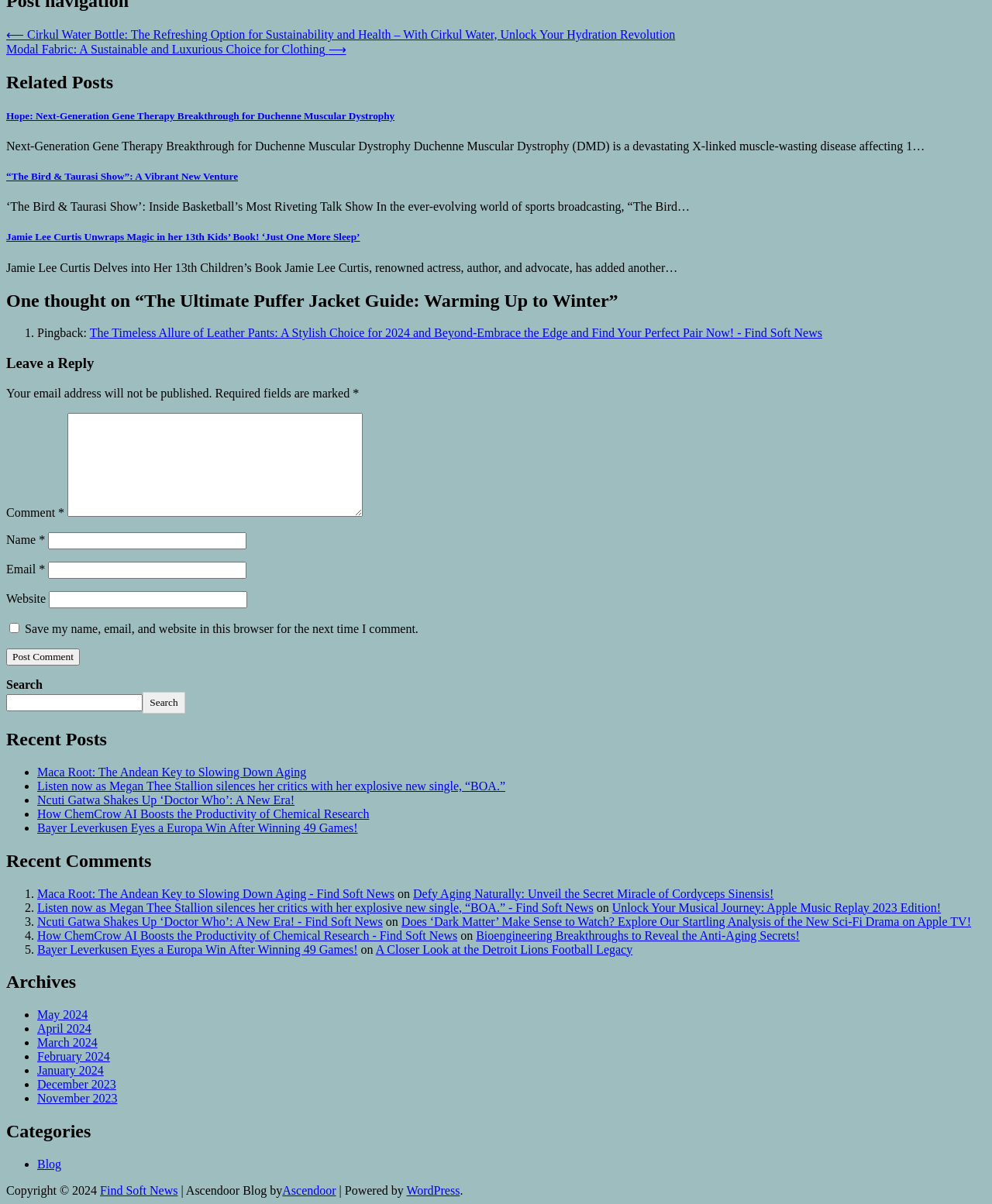Provide a one-word or short-phrase response to the question:
What is the label of the checkbox in the comment form?

Save my name, email, and website in this browser for the next time I comment.